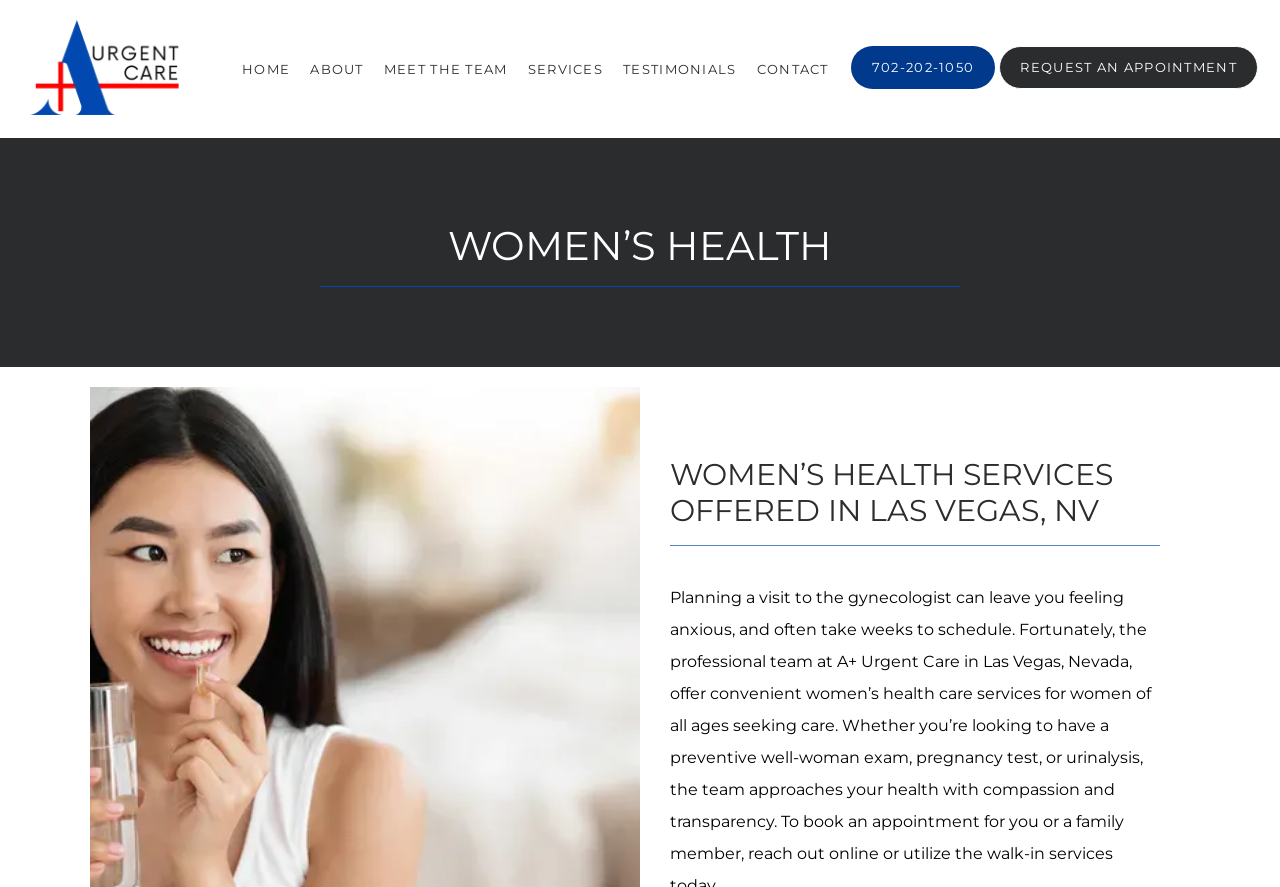Provide a brief response using a word or short phrase to this question:
What type of care does A+ Urgent Care provide?

Urgent Care & Internal Medicine